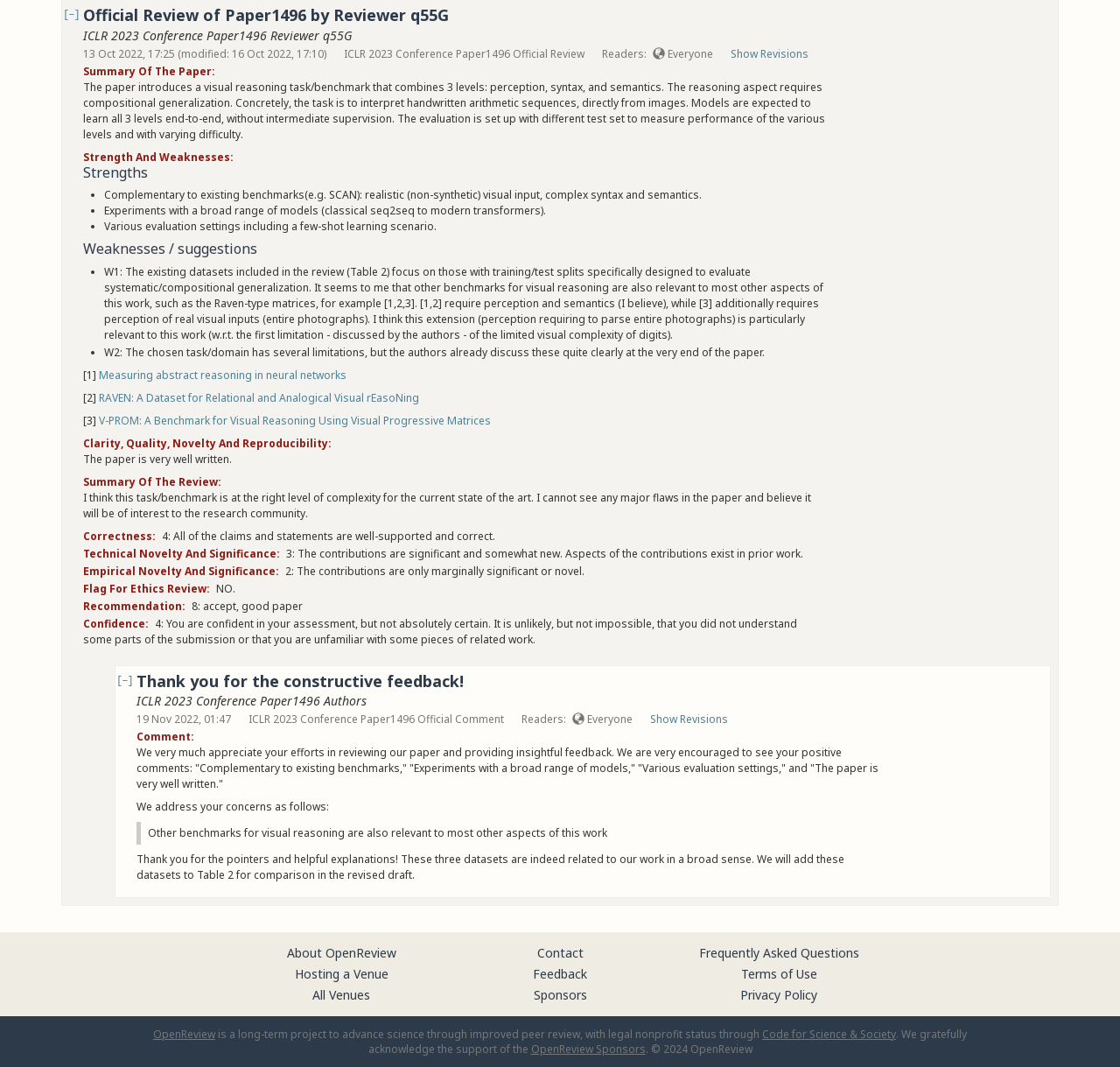Locate the bounding box coordinates of the element to click to perform the following action: 'Learn about Cigar Education'. The coordinates should be given as four float values between 0 and 1, in the form of [left, top, right, bottom].

None